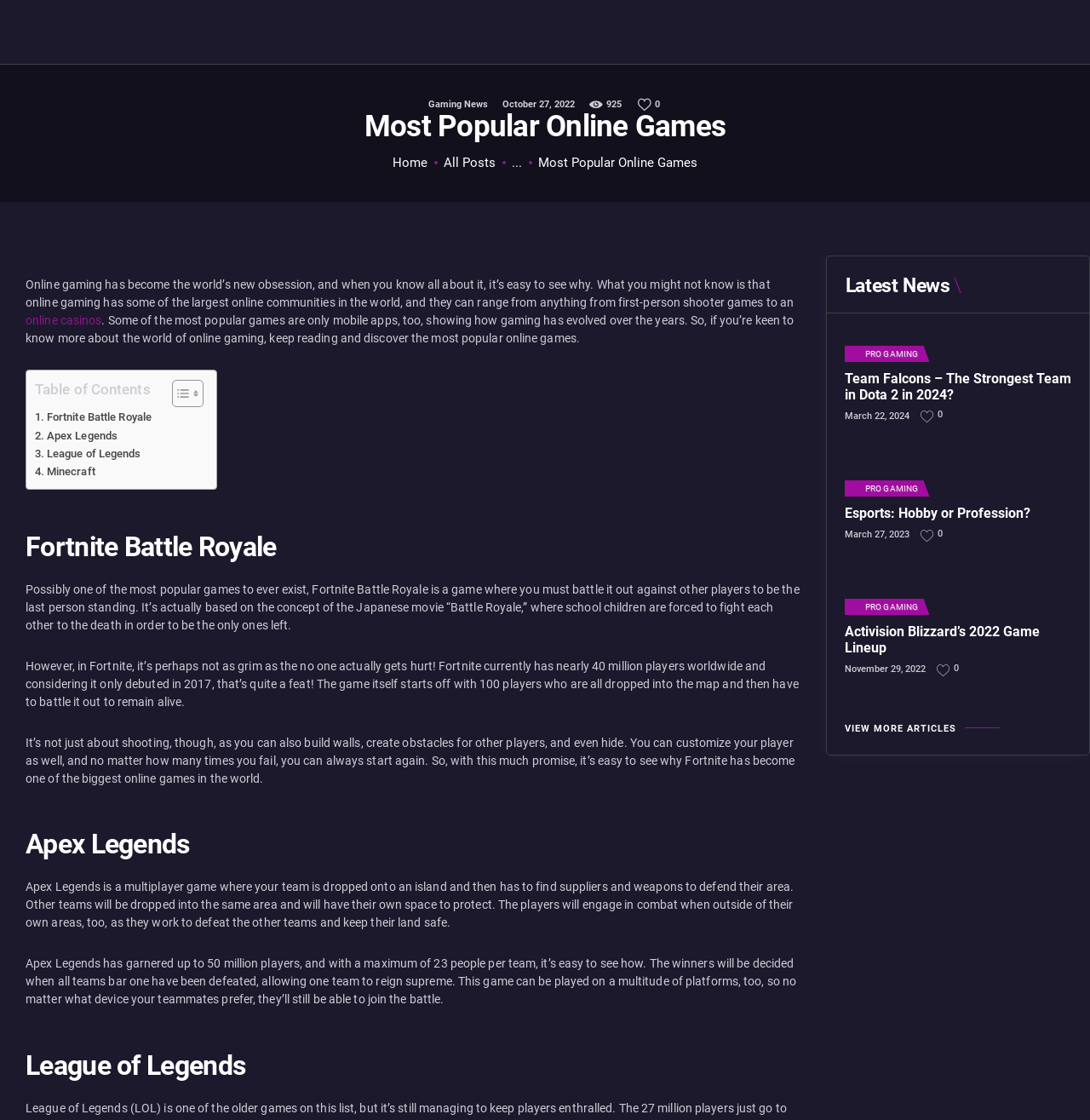Provide a short answer using a single word or phrase for the following question: 
What is the name of the first game mentioned?

Fortnite Battle Royale